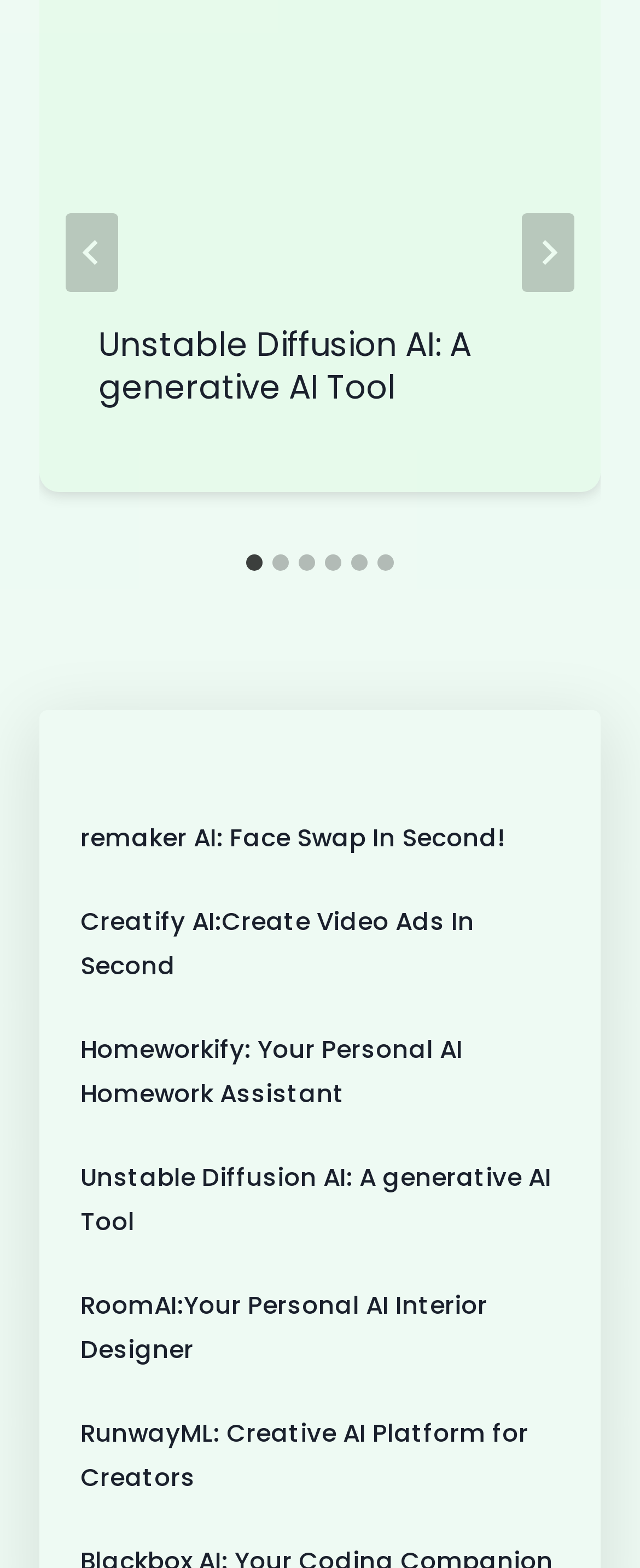Identify the bounding box coordinates of the region that needs to be clicked to carry out this instruction: "Select slide 2". Provide these coordinates as four float numbers ranging from 0 to 1, i.e., [left, top, right, bottom].

[0.426, 0.354, 0.451, 0.364]